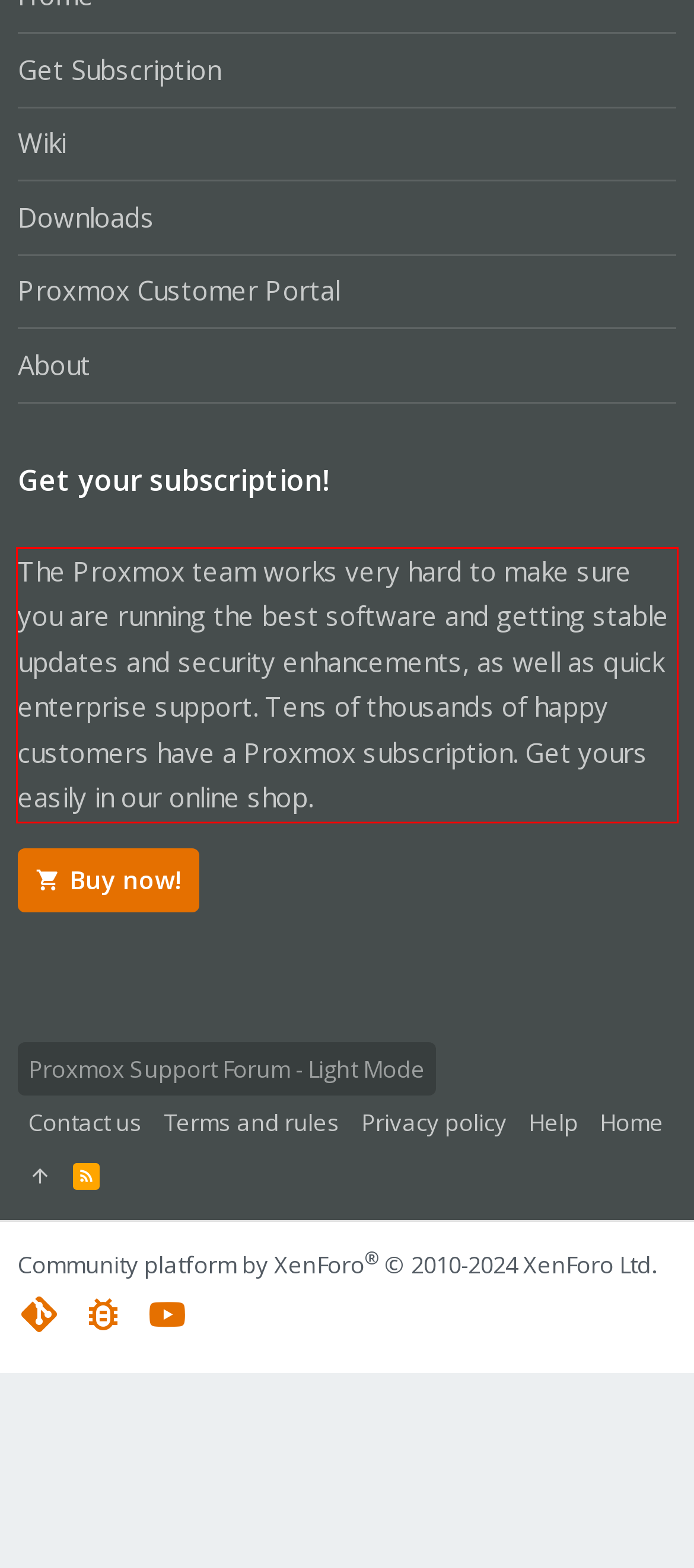View the screenshot of the webpage and identify the UI element surrounded by a red bounding box. Extract the text contained within this red bounding box.

The Proxmox team works very hard to make sure you are running the best software and getting stable updates and security enhancements, as well as quick enterprise support. Tens of thousands of happy customers have a Proxmox subscription. Get yours easily in our online shop.